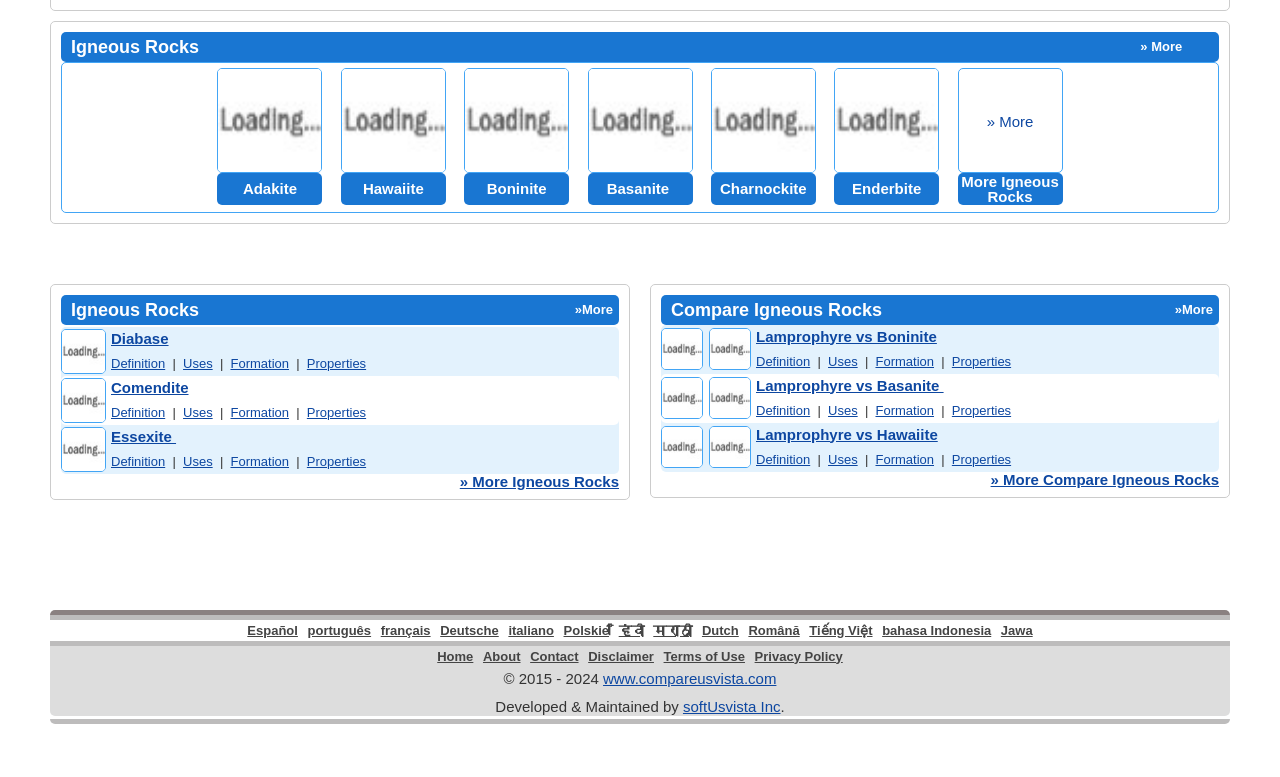Please find the bounding box coordinates of the element that needs to be clicked to perform the following instruction: "click on Essexite rock". The bounding box coordinates should be four float numbers between 0 and 1, represented as [left, top, right, bottom].

[0.048, 0.565, 0.083, 0.587]